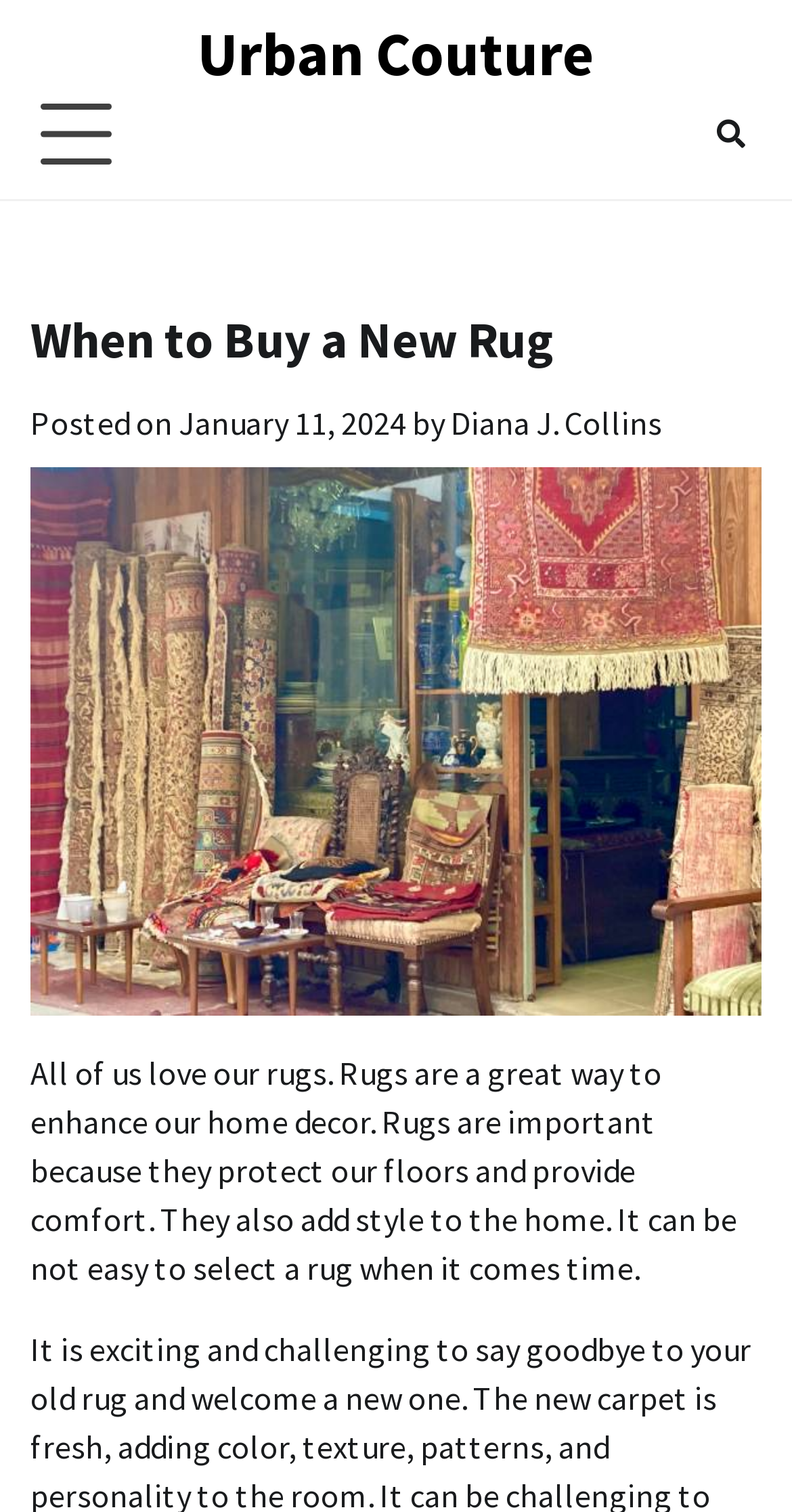Give an in-depth explanation of the webpage layout and content.

The webpage is about determining when to buy a new rug, specifically titled "When to Buy a New Rug – Urban Couture". At the top, there is a link to "Urban Couture" positioned almost centrally. To the left of this link, there is a button that controls the primary menu. On the right side, there is a link with an icon represented by "\uf002".

Below these elements, there is a header section that spans almost the entire width of the page. Within this header, the main title "When to Buy a New Rug" is prominently displayed. Below the title, there is a section with the post's metadata, including the text "Posted on", a link to the date "January 11, 2024", and the author's name "Diana J. Collins".

The main content of the webpage starts below the metadata section, where a paragraph of text discusses the importance of rugs in home decor, their functionality, and the challenges of selecting a new one. This text block occupies a significant portion of the page, stretching from the left edge to almost the right edge.